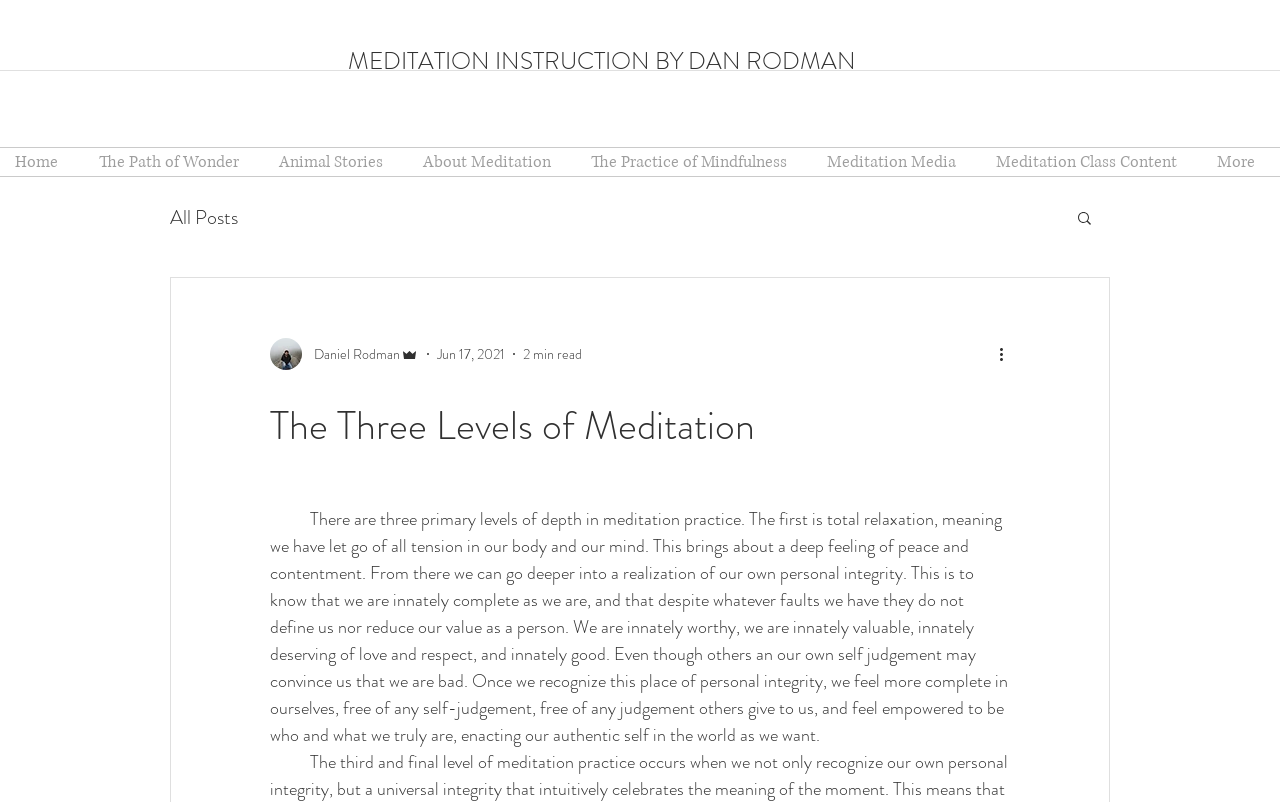Who is the author of the article?
Refer to the image and provide a one-word or short phrase answer.

Daniel Rodman